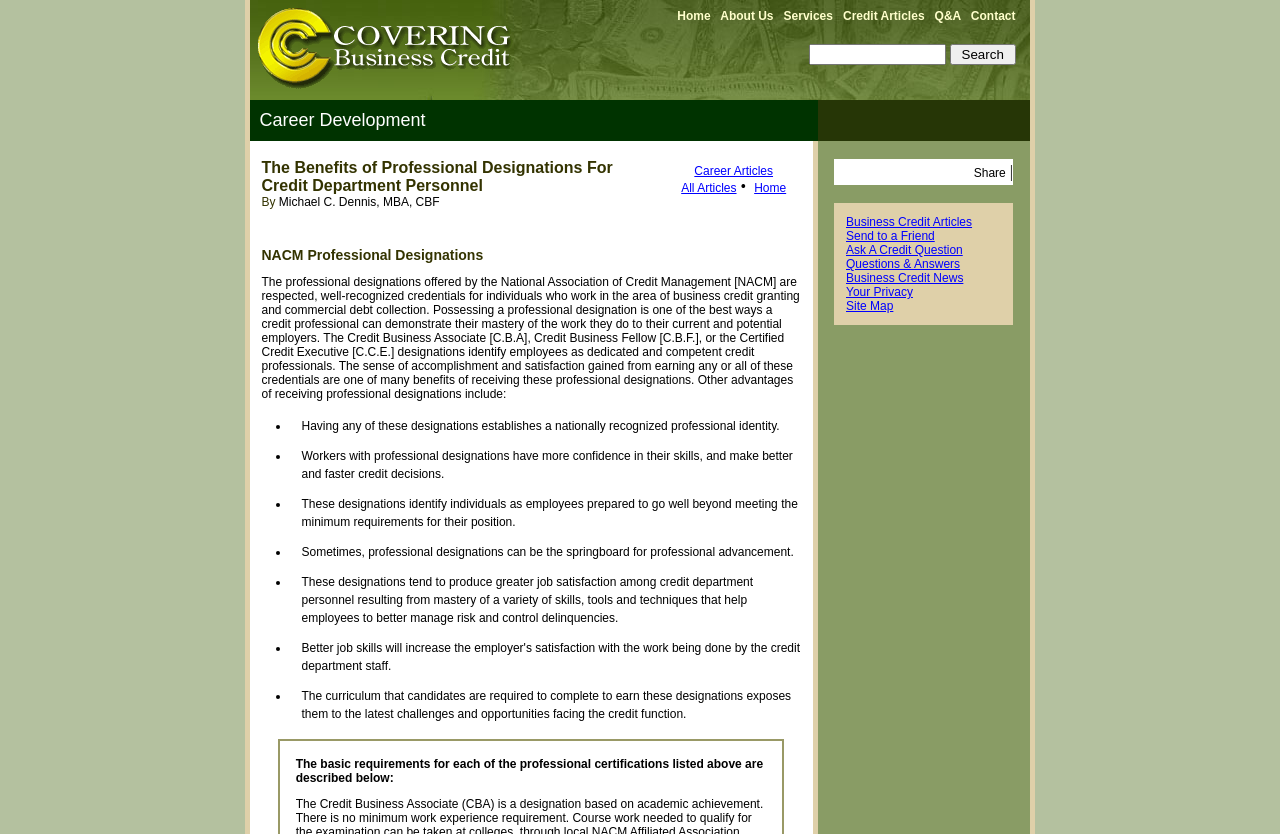From the element description All Articles, predict the bounding box coordinates of the UI element. The coordinates must be specified in the format (top-left x, top-left y, bottom-right x, bottom-right y) and should be within the 0 to 1 range.

[0.532, 0.217, 0.575, 0.234]